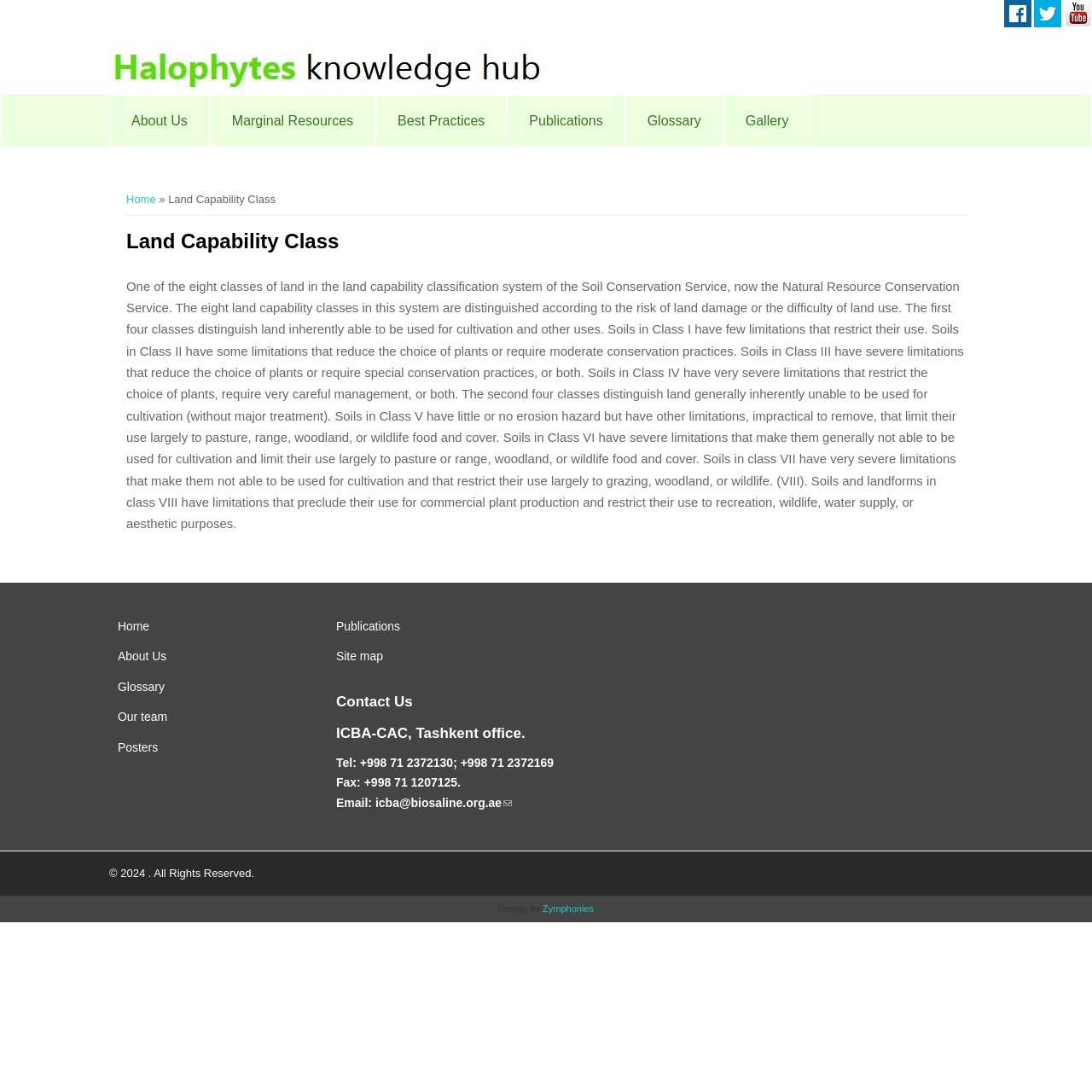Locate the bounding box coordinates of the area to click to fulfill this instruction: "View the 'Land Capability Class' description". The bounding box should be presented as four float numbers between 0 and 1, in the order [left, top, right, bottom].

[0.116, 0.205, 0.884, 0.237]